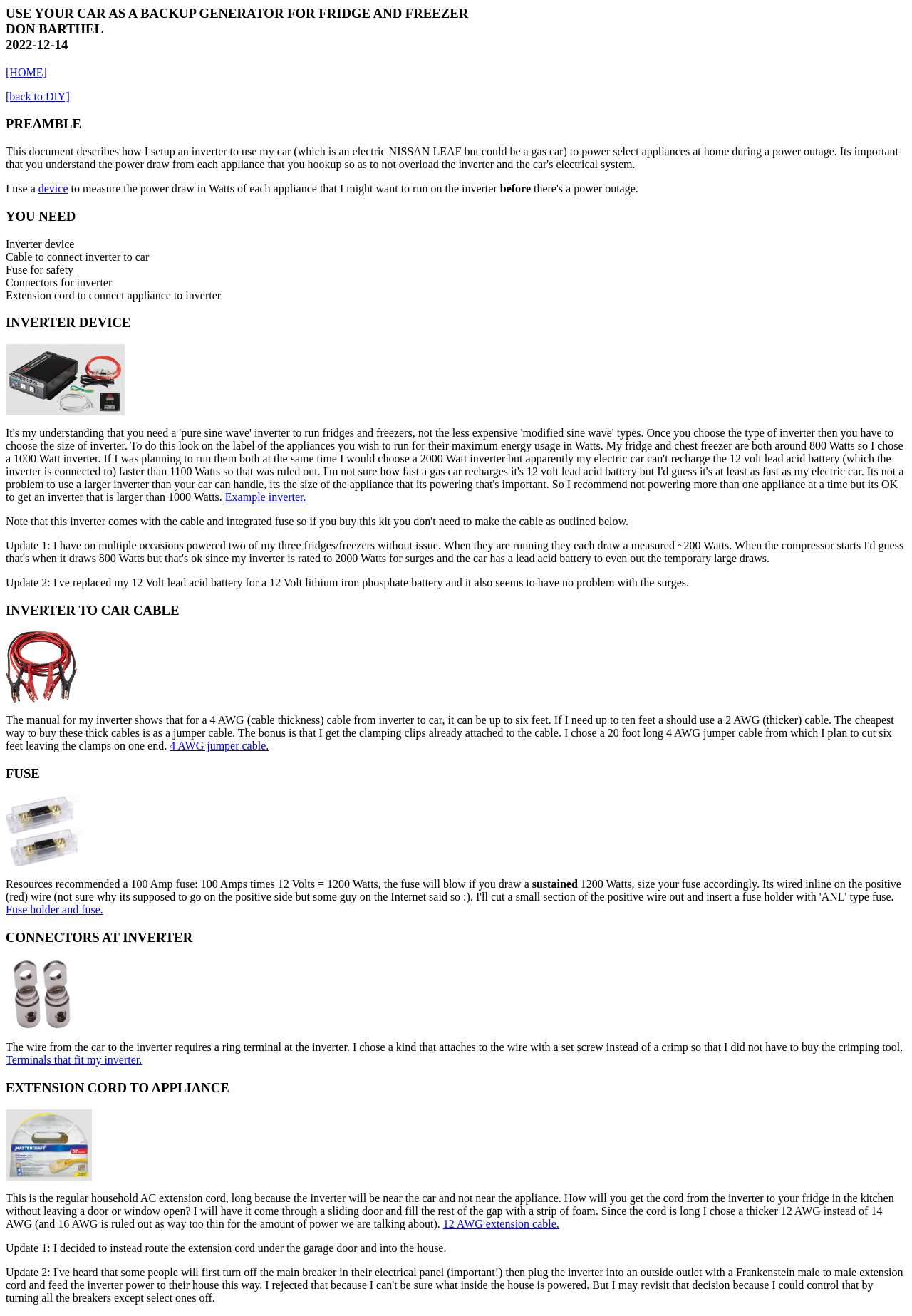What is the author of the article?
Give a detailed and exhaustive answer to the question.

The author of the article is mentioned in the heading 'USE YOUR CAR AS A BACKUP GENERATOR FOR FRIDGE AND FREEZER DON BARTHEL 2022-12-14' at the top of the webpage.